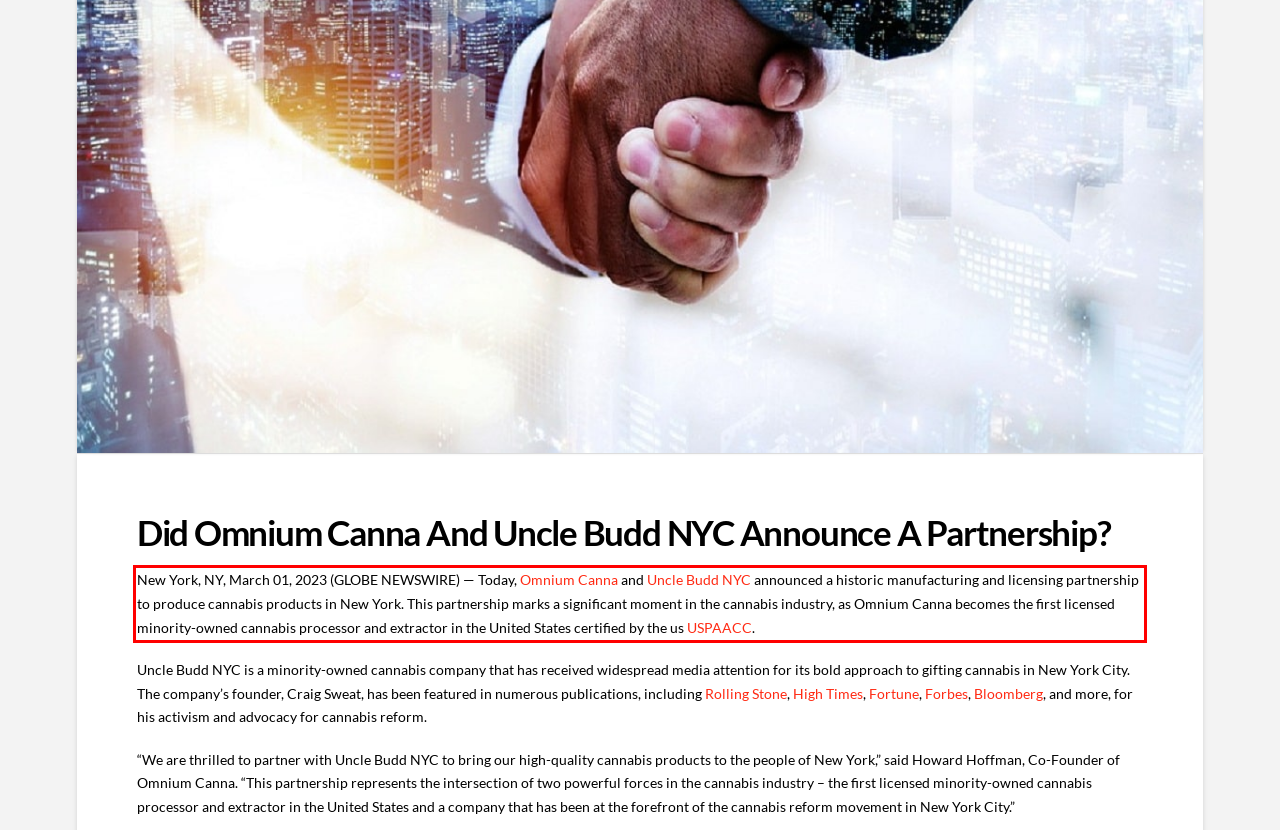Given a webpage screenshot with a red bounding box, perform OCR to read and deliver the text enclosed by the red bounding box.

New York, NY, March 01, 2023 (GLOBE NEWSWIRE) — Today, Omnium Canna and Uncle Budd NYC announced a historic manufacturing and licensing partnership to produce cannabis products in New York. This partnership marks a significant moment in the cannabis industry, as Omnium Canna becomes the first licensed minority-owned cannabis processor and extractor in the United States certified by the us USPAACC.